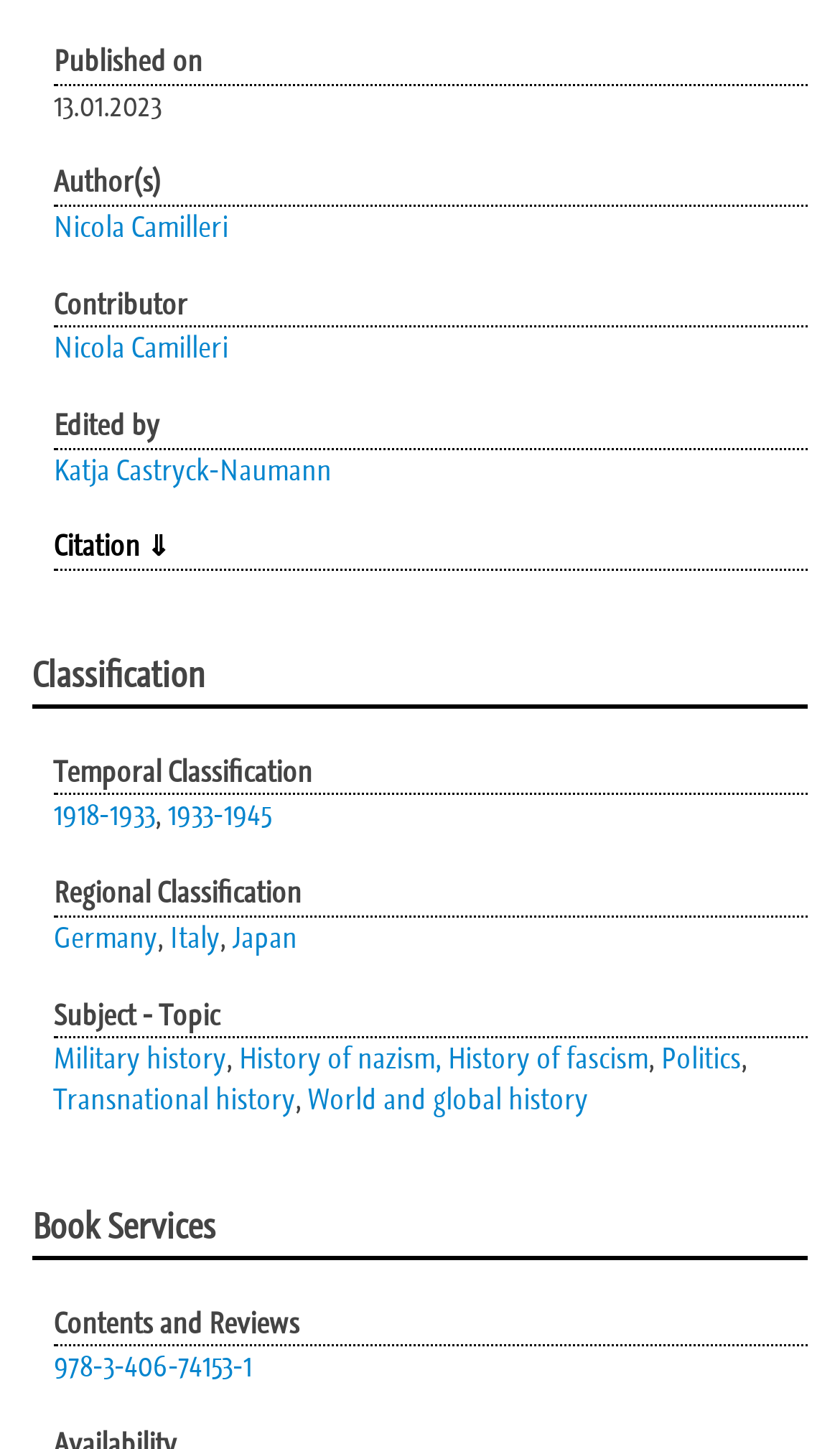Determine the bounding box coordinates of the area to click in order to meet this instruction: "View the publication date".

[0.064, 0.059, 0.192, 0.085]